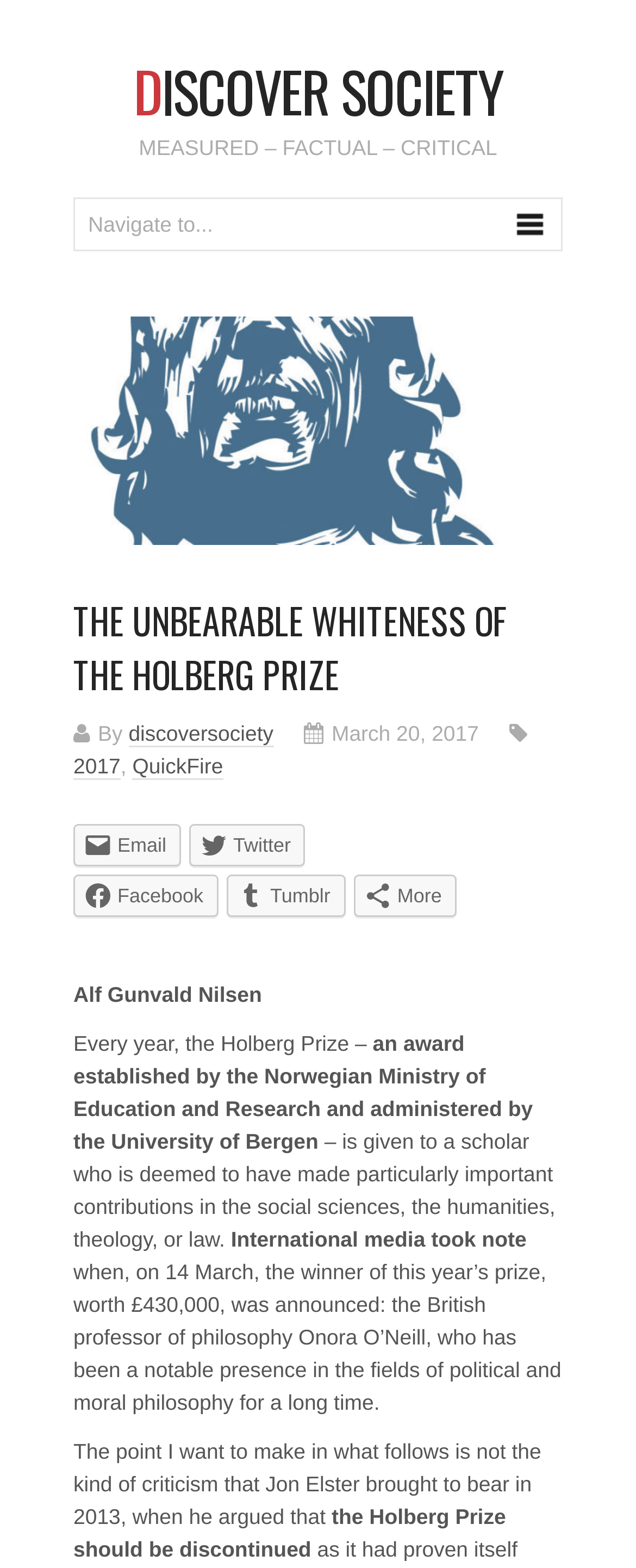Give a short answer using one word or phrase for the question:
What is the name of the prize mentioned in the article?

Holberg Prize